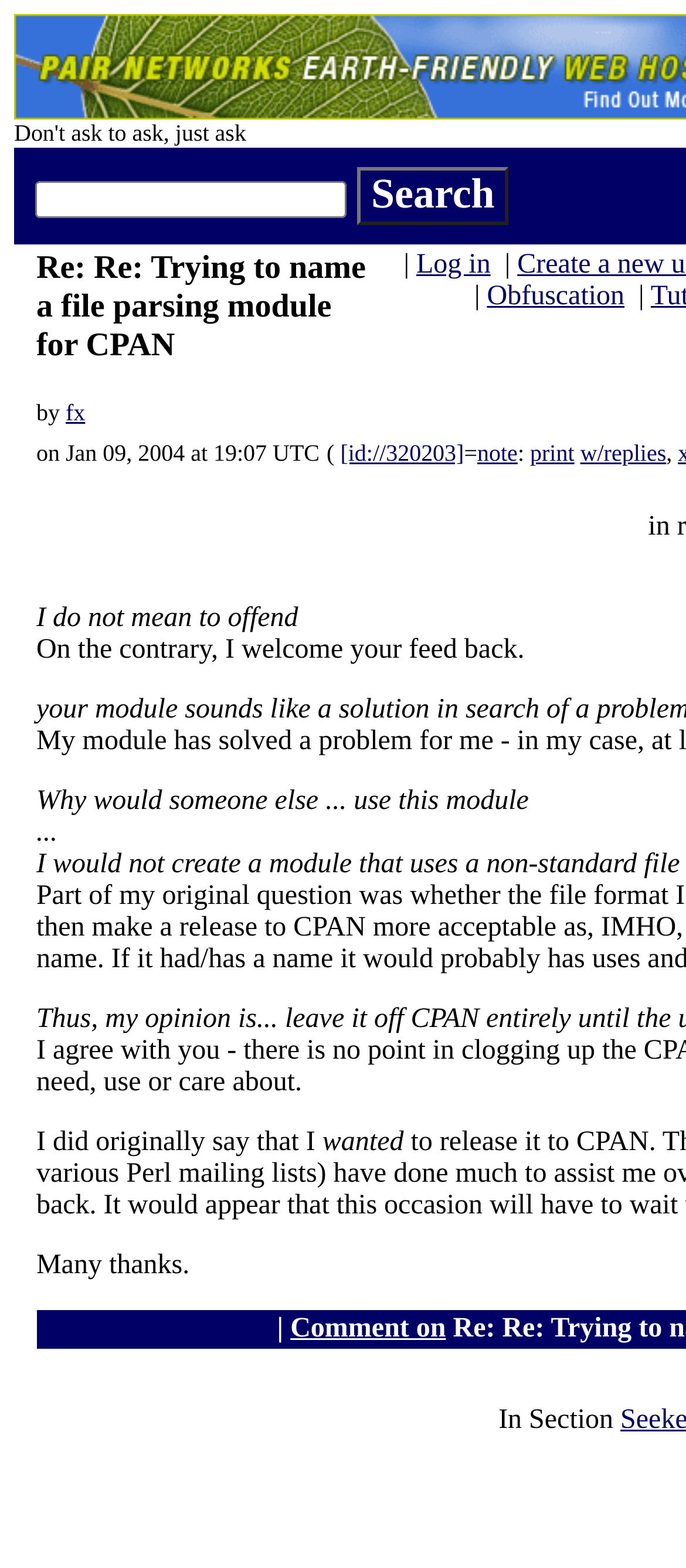Use one word or a short phrase to answer the question provided: 
What is the link 'Comment on' related to?

the post